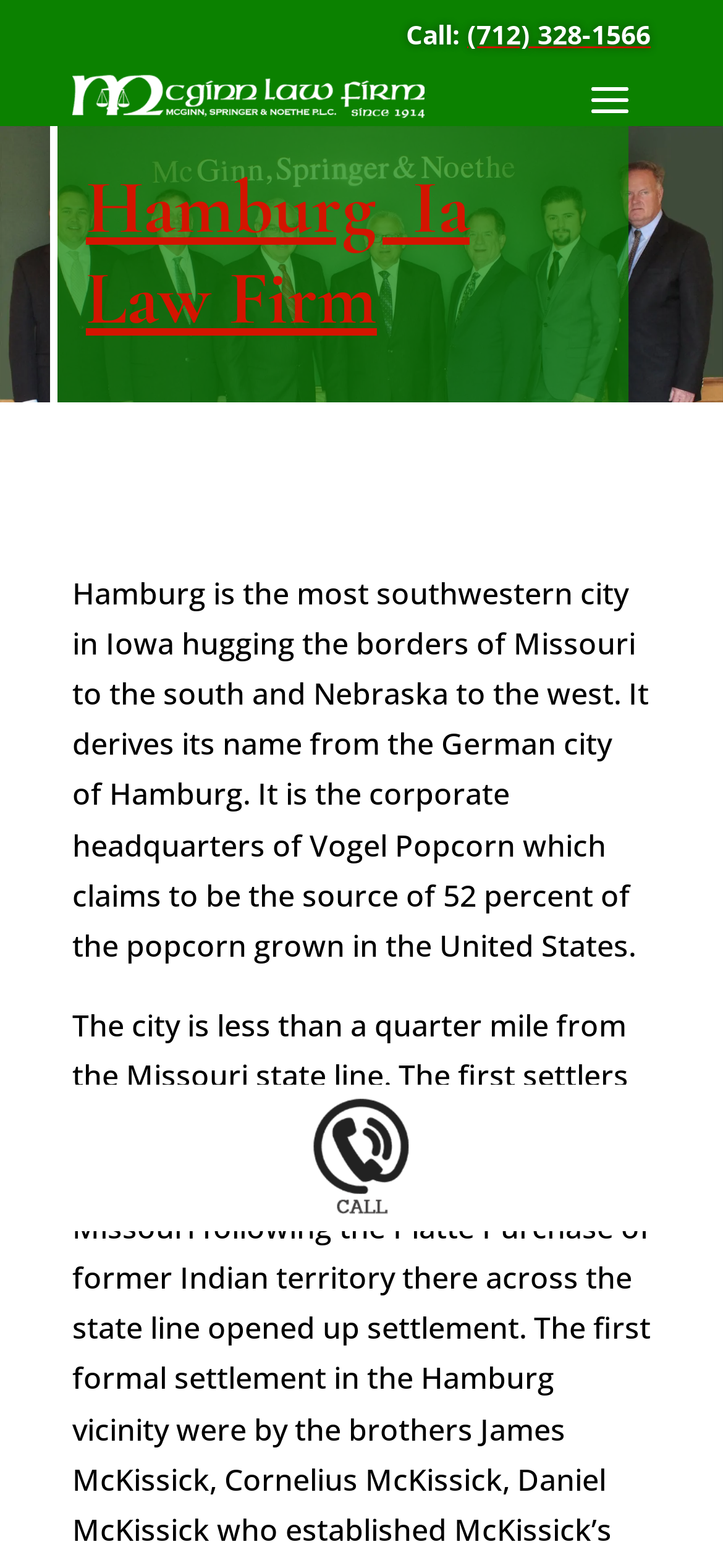Please identify the primary heading of the webpage and give its text content.

Hamburg  Ia Law Firm